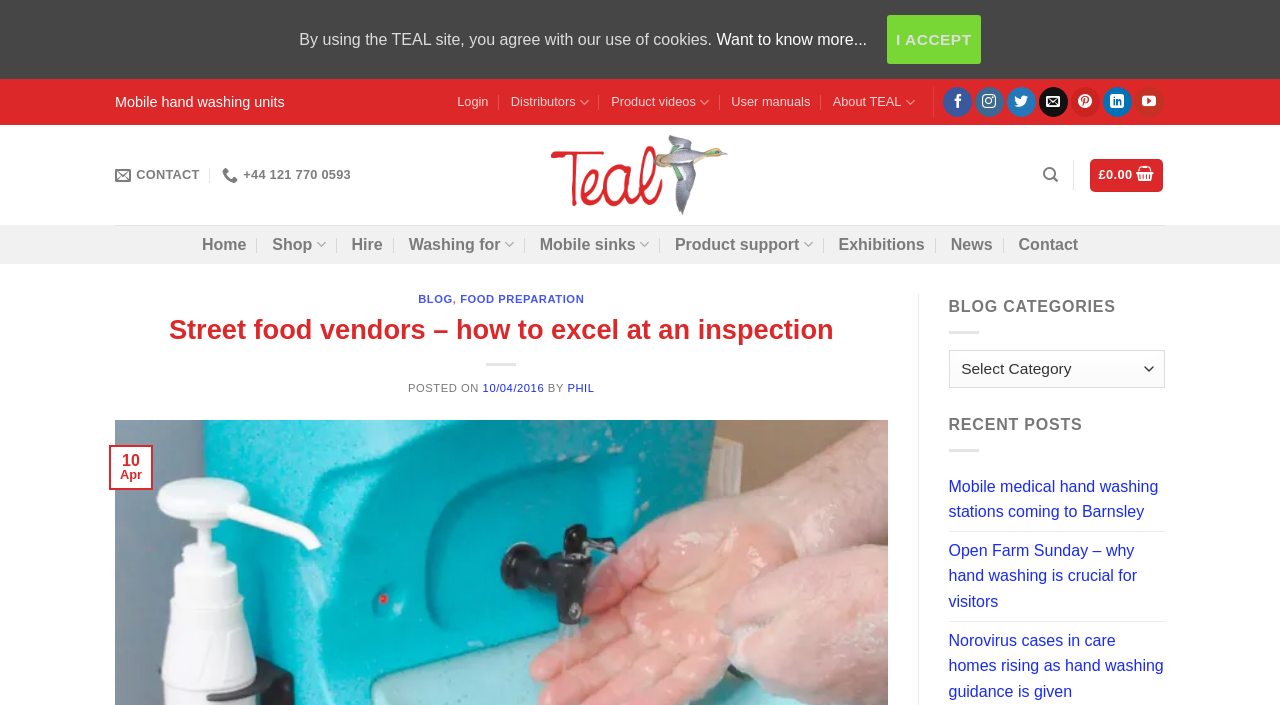Select the bounding box coordinates of the element I need to click to carry out the following instruction: "Click on Login".

[0.357, 0.112, 0.382, 0.178]